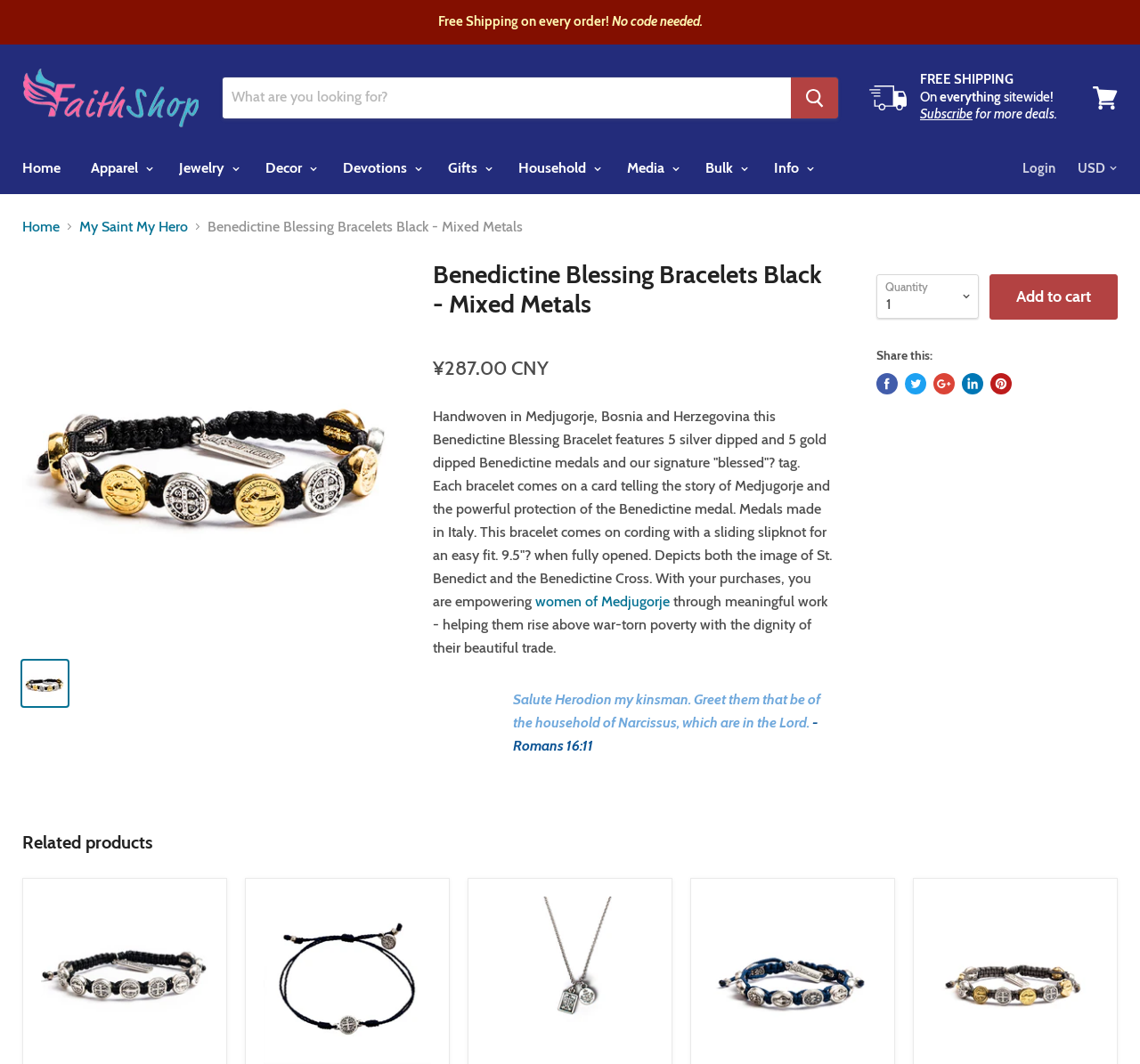Please provide a short answer using a single word or phrase for the question:
What is the purpose of the 'Quantity' dropdown?

To select the number of items to add to cart